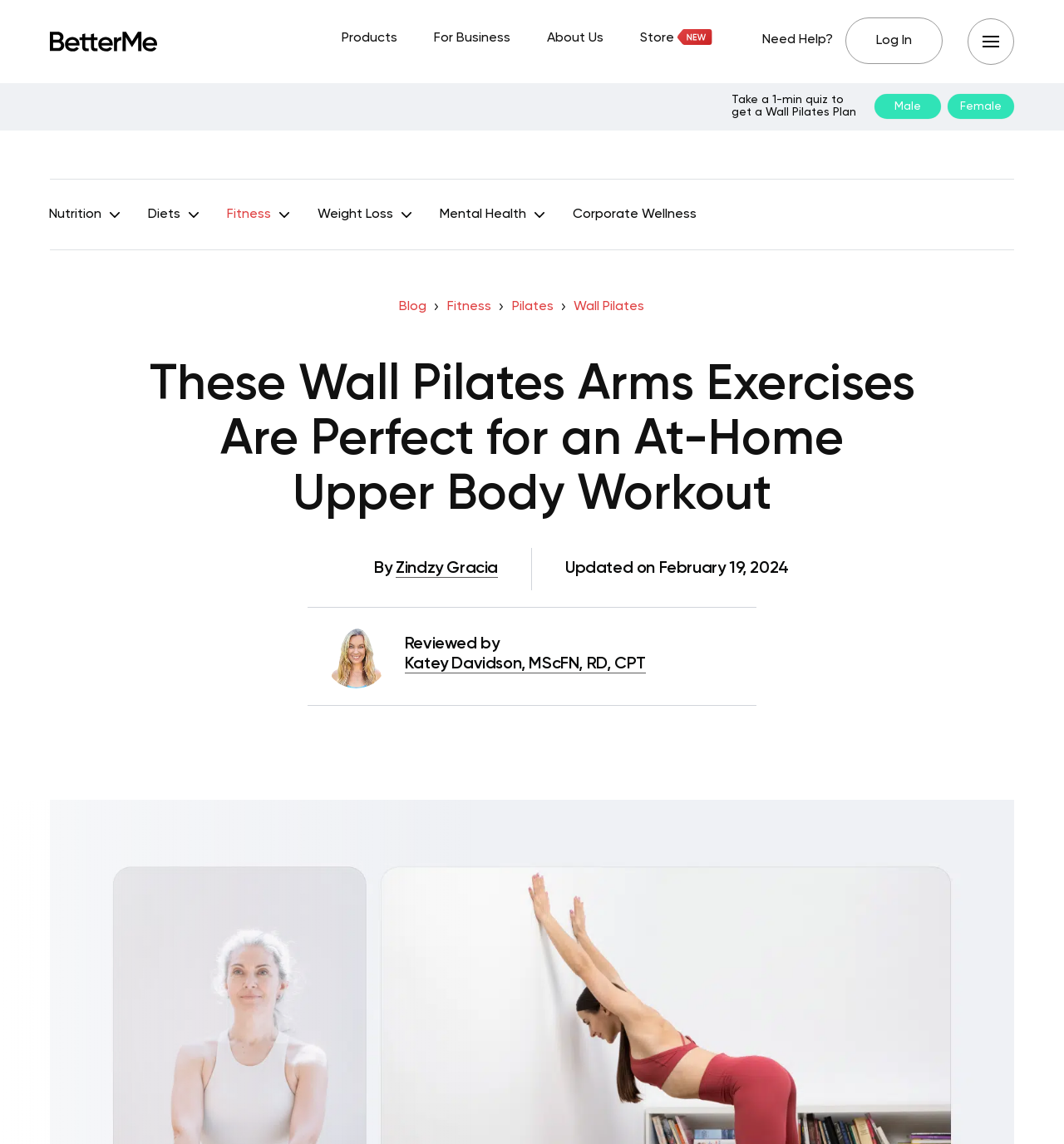How many links are in the top navigation bar?
Answer the question in a detailed and comprehensive manner.

I counted the links in the top navigation bar, which are 'BetterMe Blog', 'Products', 'For Business', 'About Us', and 'Store'. There are 5 links in total.